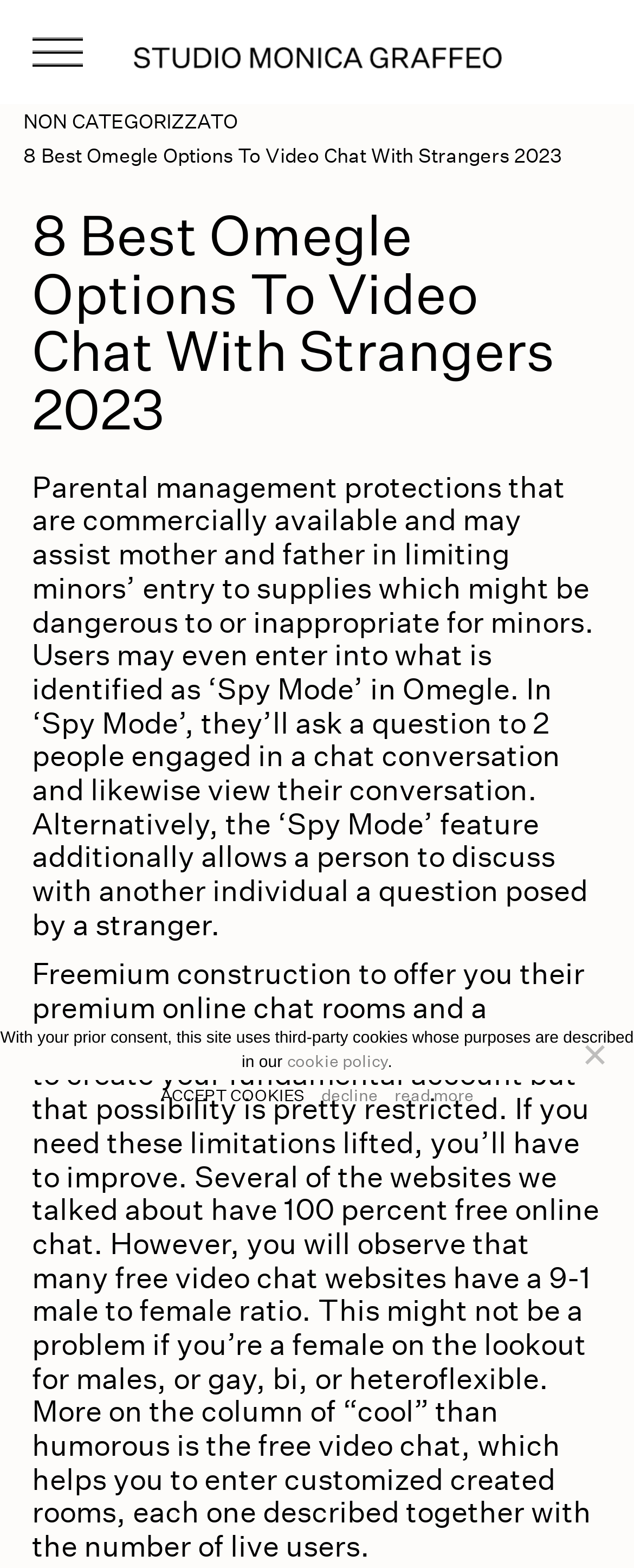What is the purpose of parental management protections?
Answer the question based on the image using a single word or a brief phrase.

Limiting minors' access to harmful materials